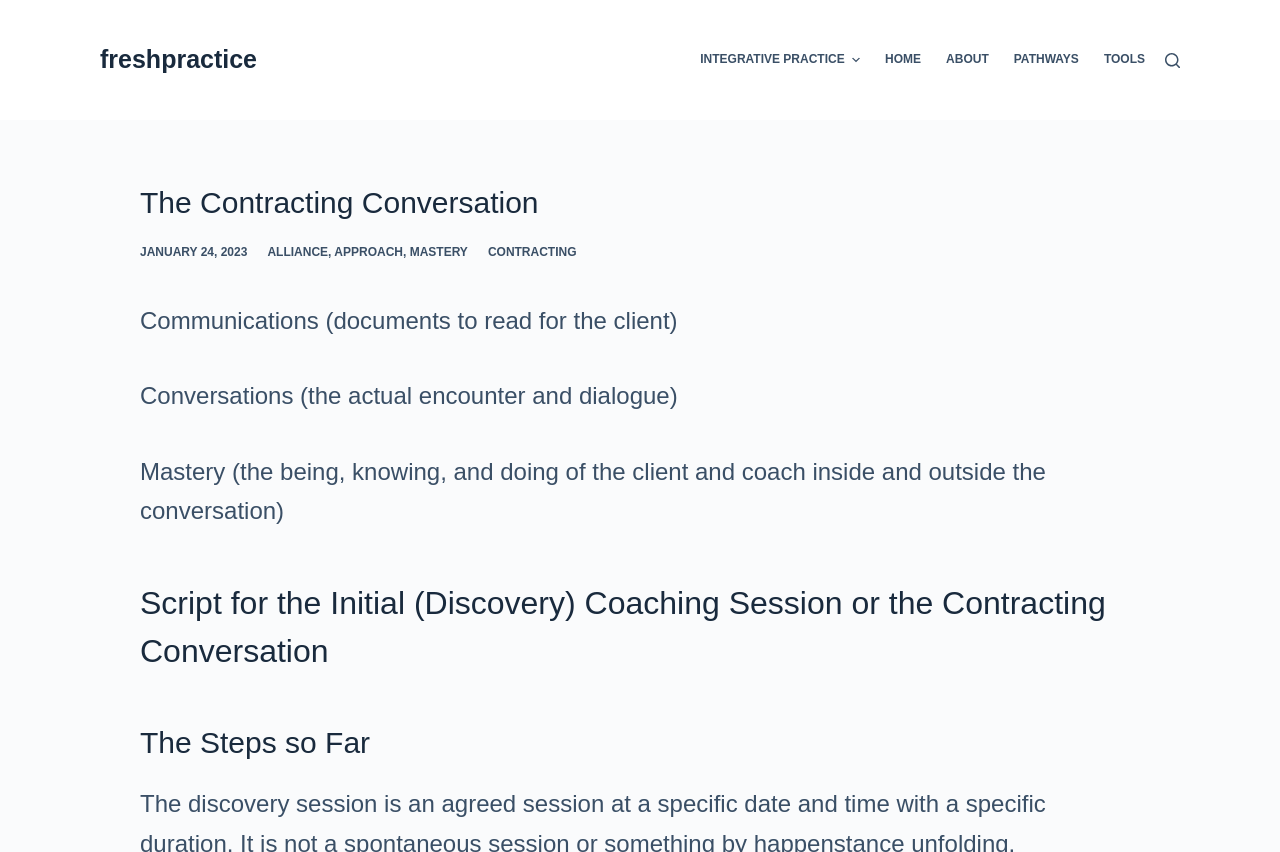Please identify the bounding box coordinates for the region that you need to click to follow this instruction: "Go to the 'MASTERY' page".

[0.32, 0.288, 0.366, 0.304]